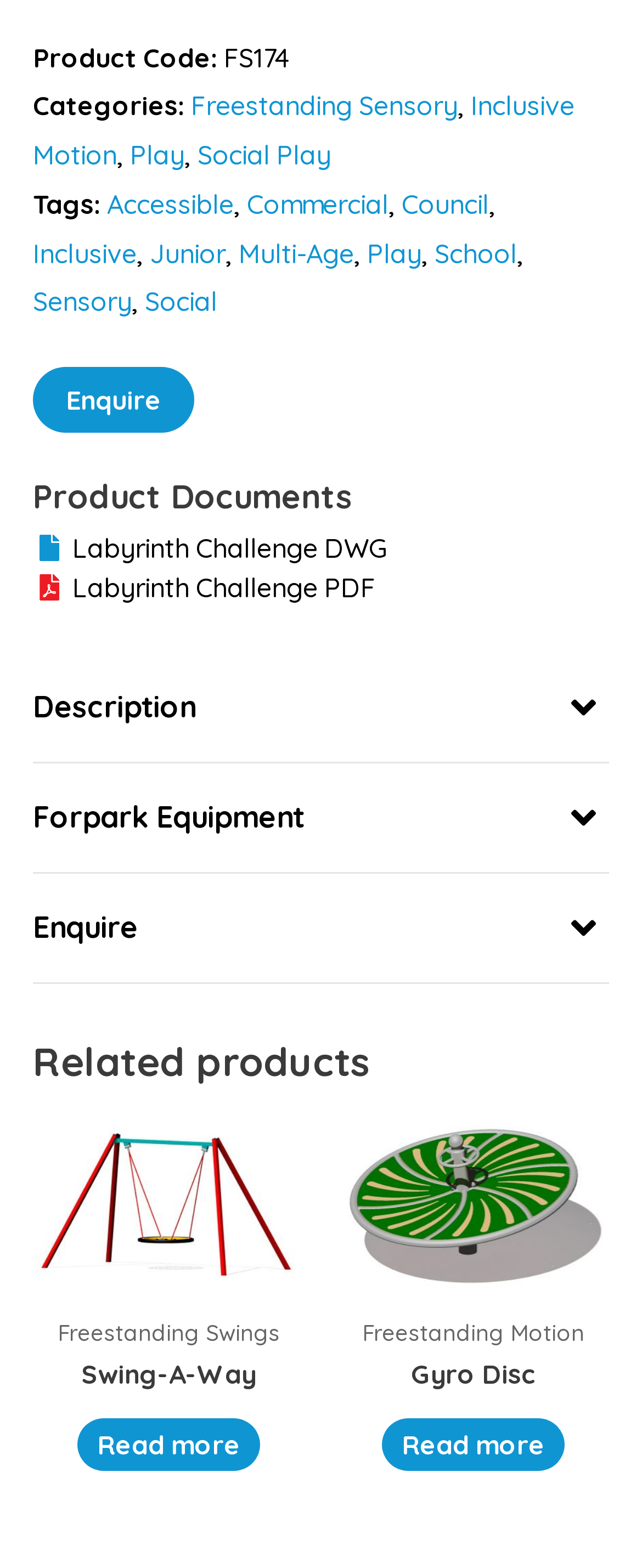Please identify the bounding box coordinates of the element's region that should be clicked to execute the following instruction: "Read more about 'Swing-A-Way'". The bounding box coordinates must be four float numbers between 0 and 1, i.e., [left, top, right, bottom].

[0.121, 0.905, 0.405, 0.938]